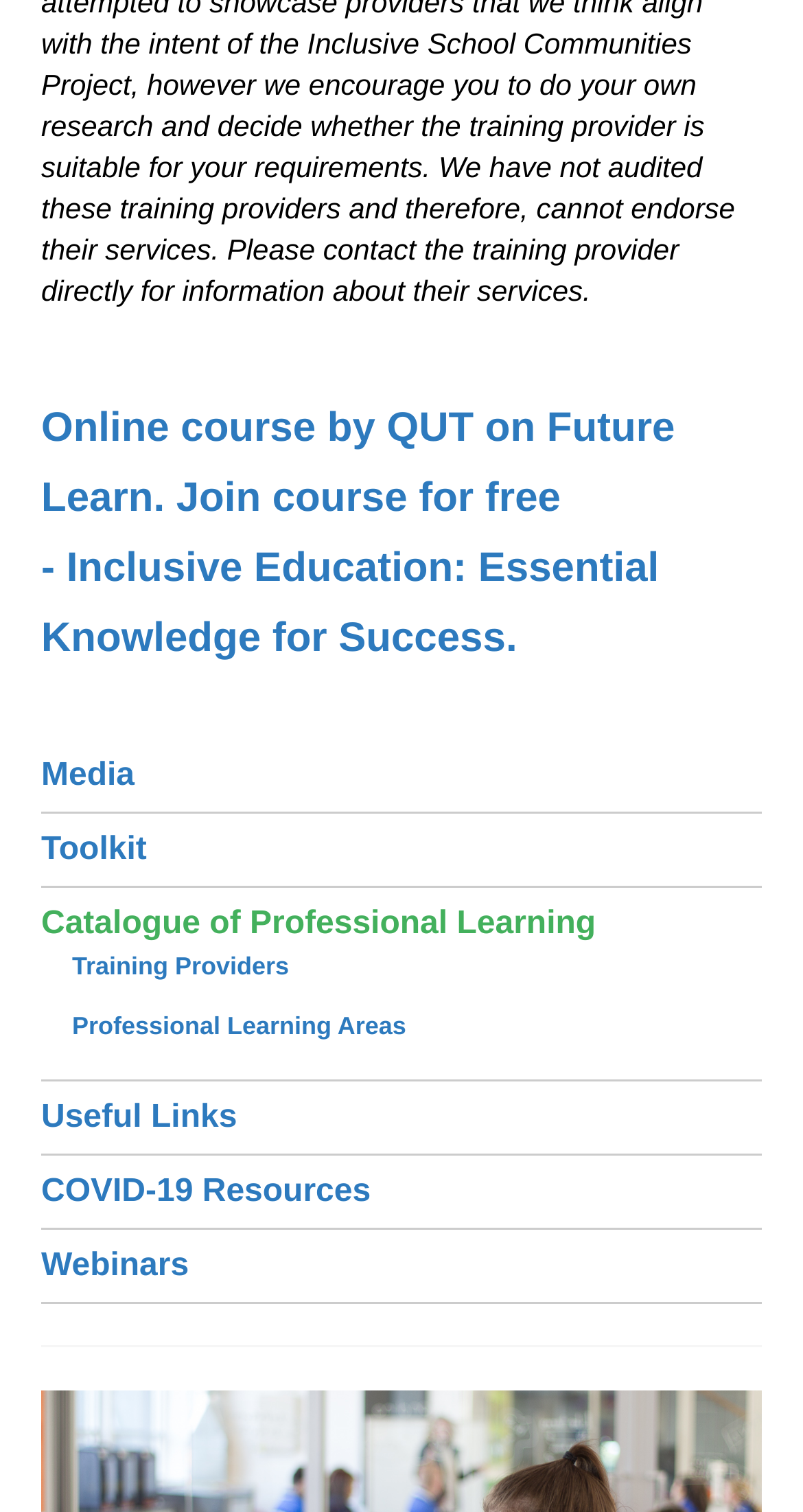Identify the bounding box coordinates for the element you need to click to achieve the following task: "Explore the online course on Inclusive Education". The coordinates must be four float values ranging from 0 to 1, formatted as [left, top, right, bottom].

[0.051, 0.361, 0.821, 0.437]